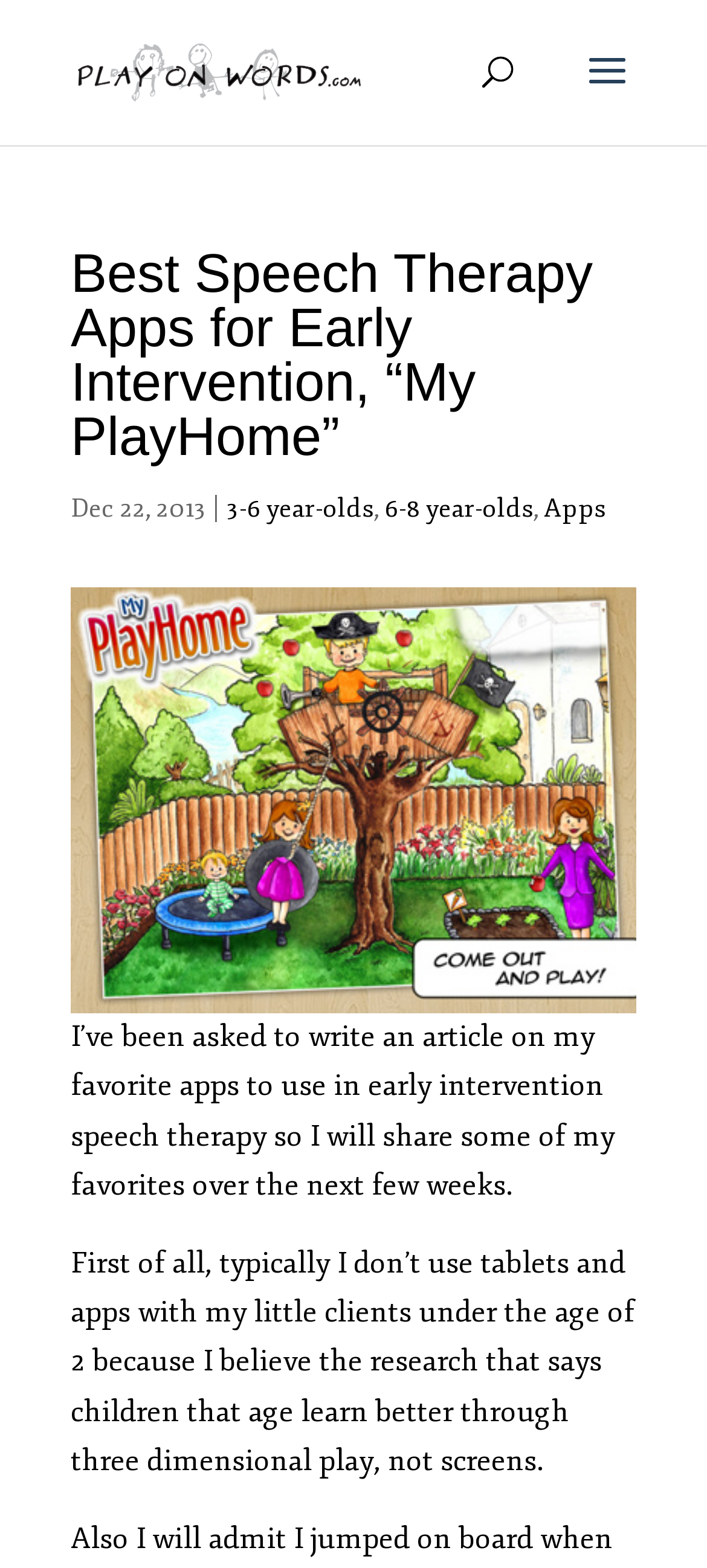From the element description 6-8 year-olds, predict the bounding box coordinates of the UI element. The coordinates must be specified in the format (top-left x, top-left y, bottom-right x, bottom-right y) and should be within the 0 to 1 range.

[0.544, 0.314, 0.754, 0.334]